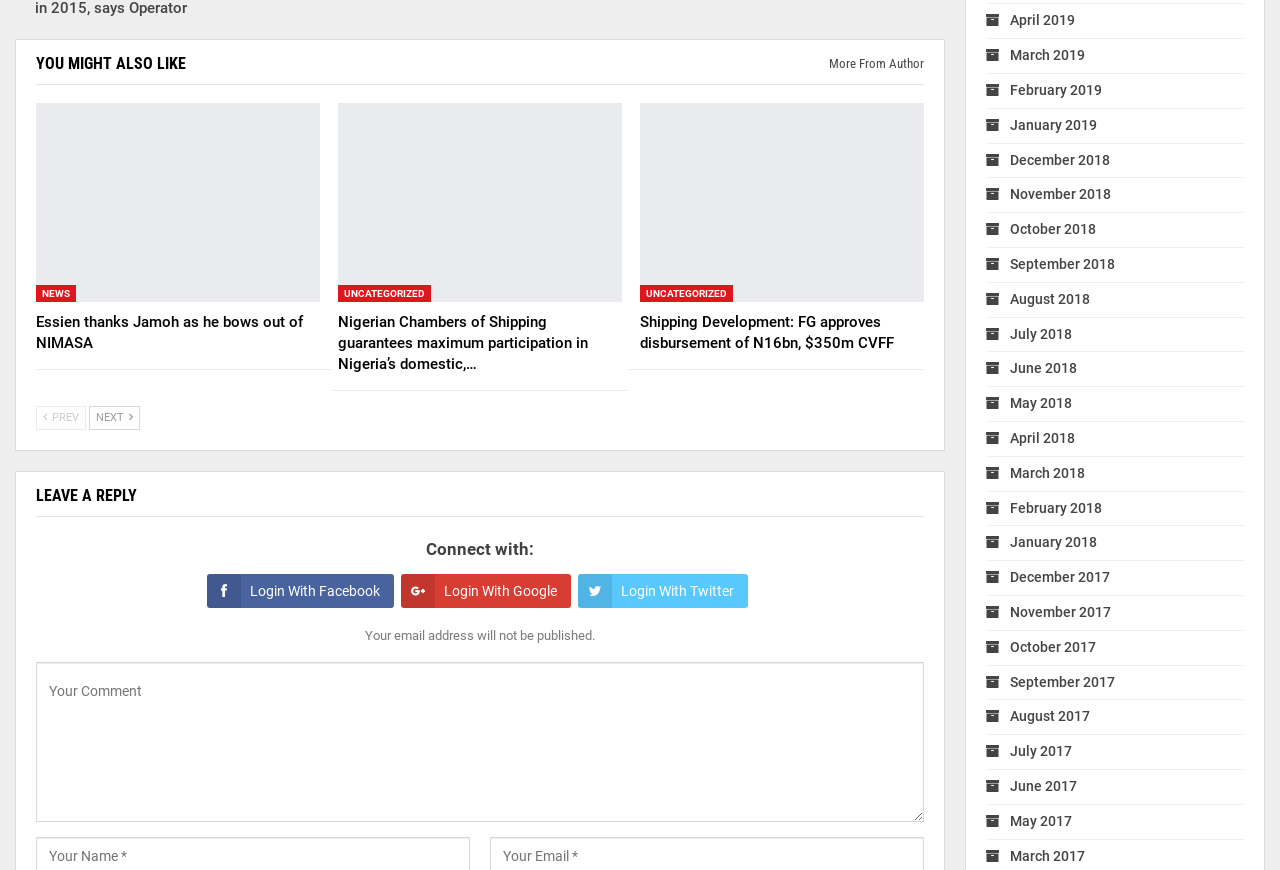Specify the bounding box coordinates of the element's area that should be clicked to execute the given instruction: "Leave a reply". The coordinates should be four float numbers between 0 and 1, i.e., [left, top, right, bottom].

[0.028, 0.559, 0.107, 0.581]